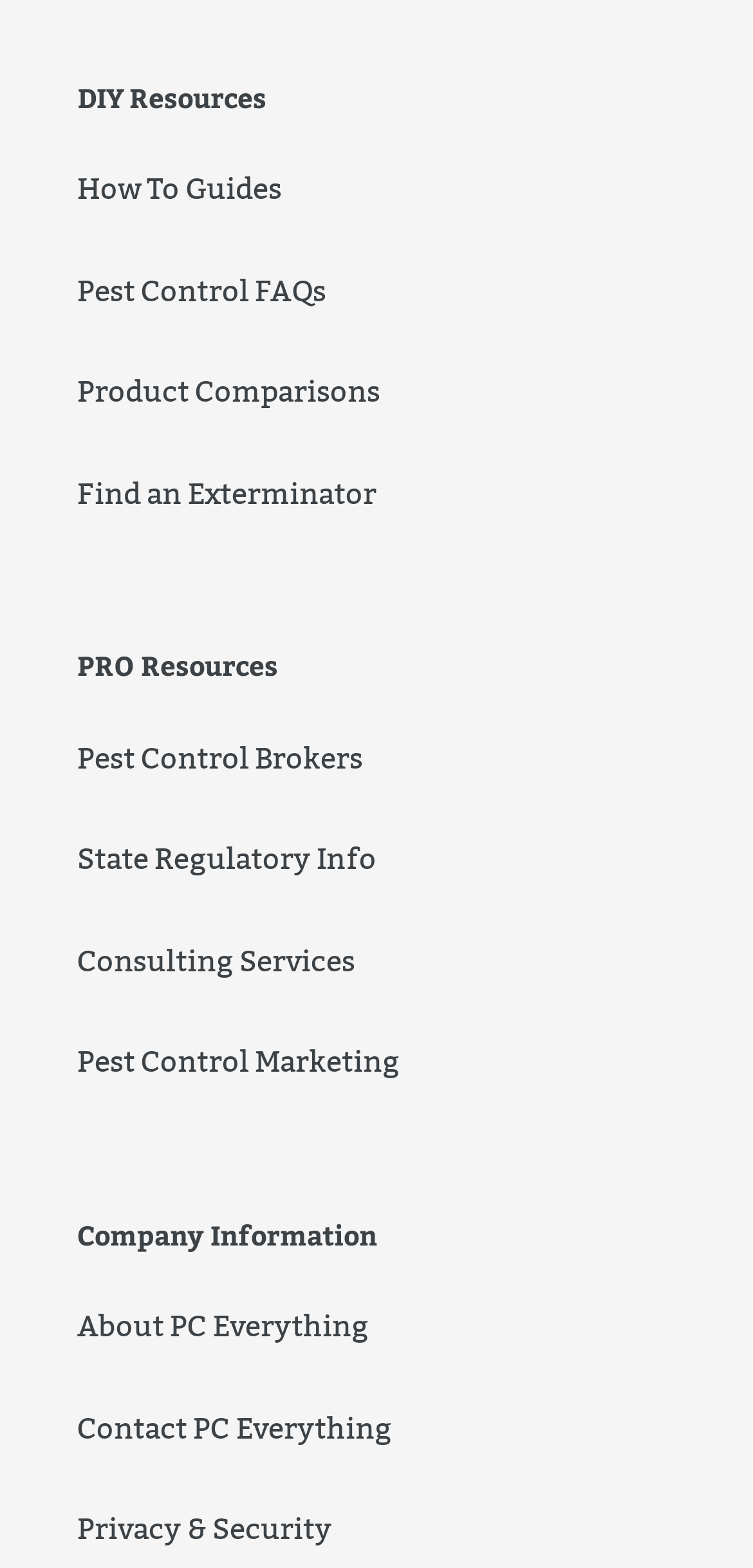Identify the bounding box coordinates for the region of the element that should be clicked to carry out the instruction: "Click on the menu". The bounding box coordinates should be four float numbers between 0 and 1, i.e., [left, top, right, bottom].

None